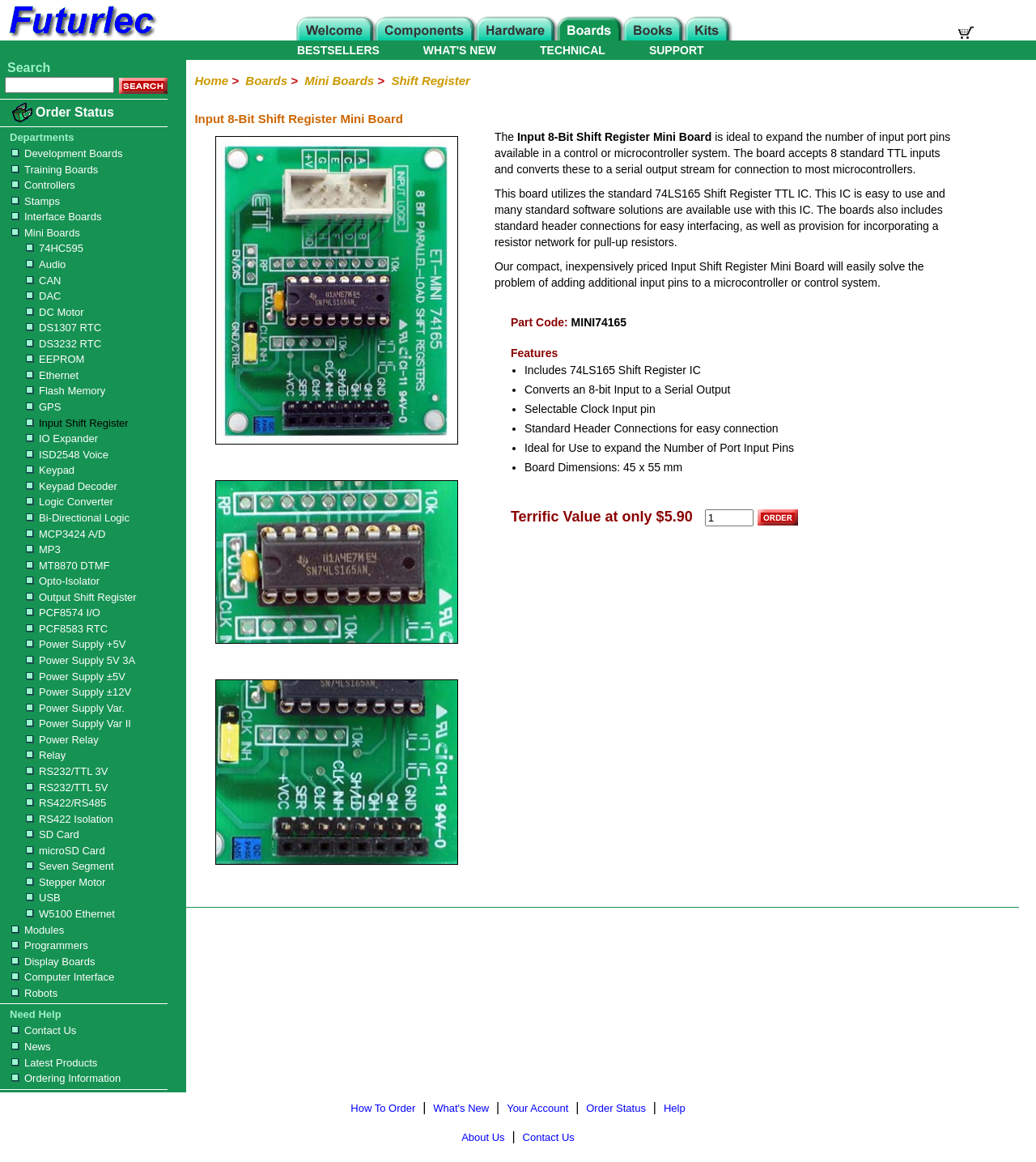Determine the main heading text of the webpage.

Input 8-Bit Shift Register Mini Board